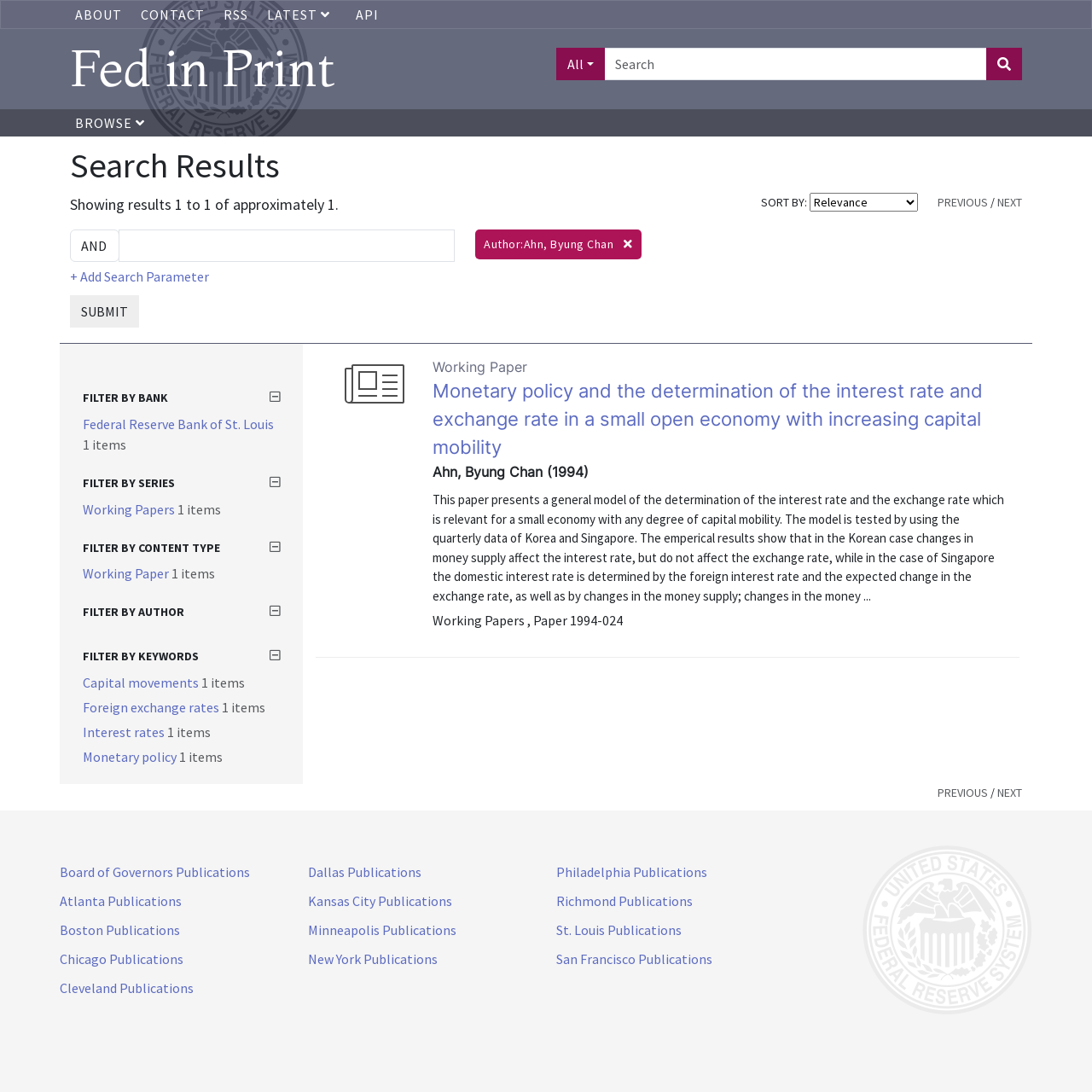Please identify the bounding box coordinates of the clickable area that will allow you to execute the instruction: "Filter by bank".

[0.076, 0.358, 0.256, 0.371]